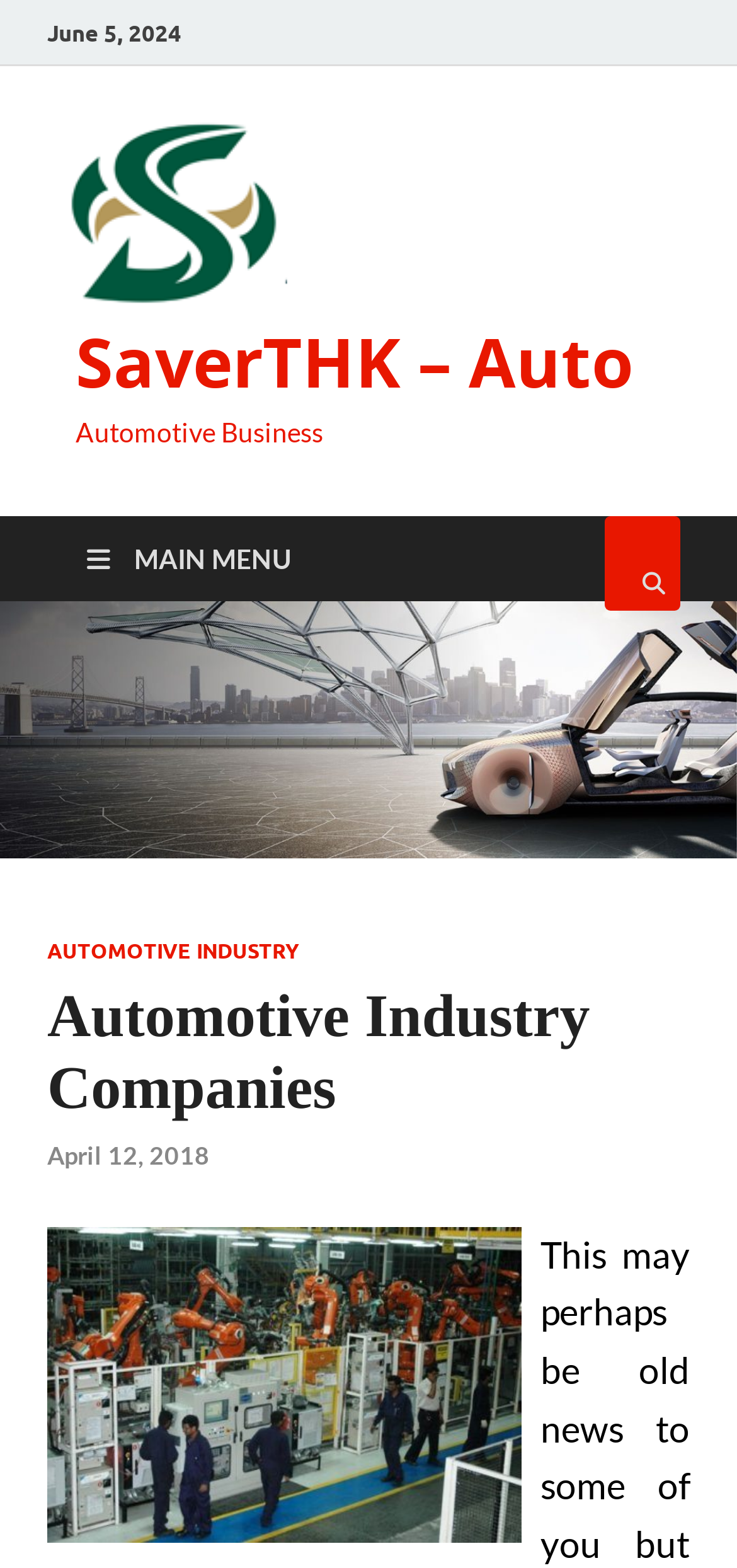Identify the bounding box coordinates for the UI element that matches this description: "Automotive Industry".

[0.064, 0.598, 0.405, 0.615]